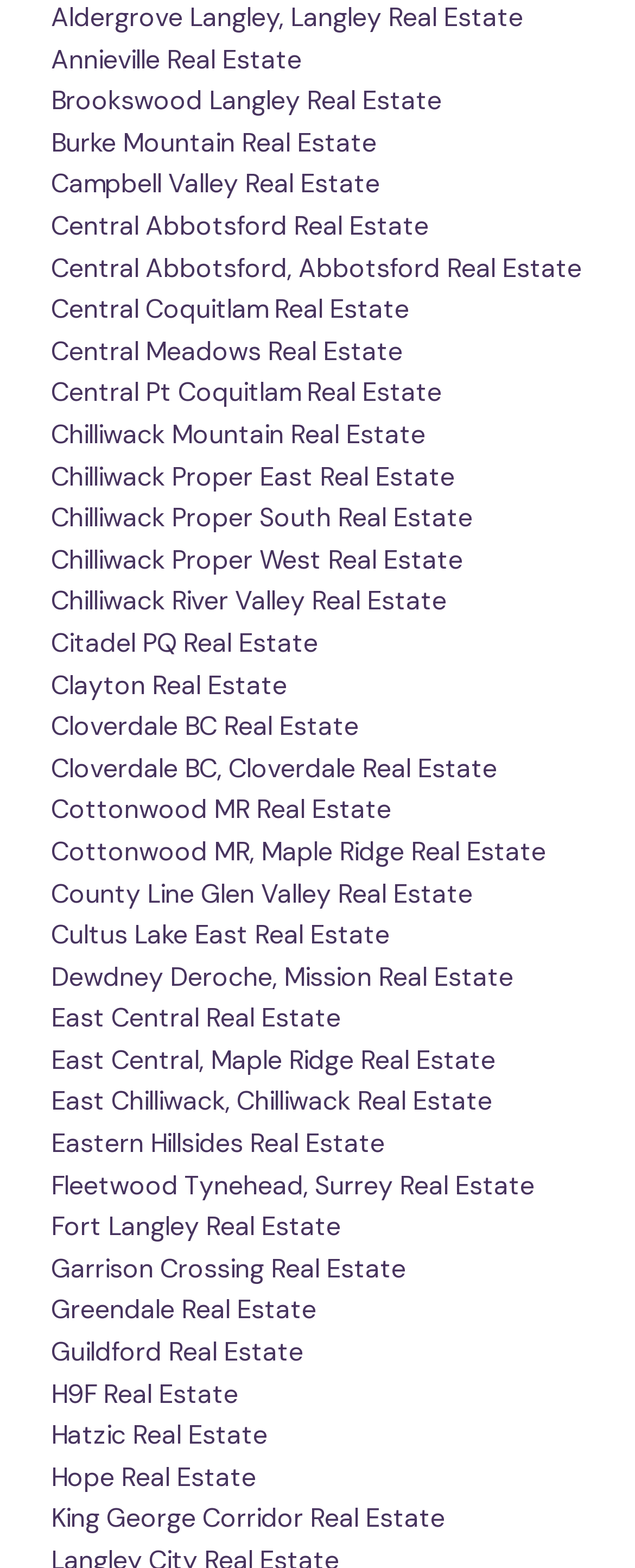Please indicate the bounding box coordinates of the element's region to be clicked to achieve the instruction: "Browse Chilliwack Mountain real estate". Provide the coordinates as four float numbers between 0 and 1, i.e., [left, top, right, bottom].

[0.08, 0.266, 0.67, 0.288]